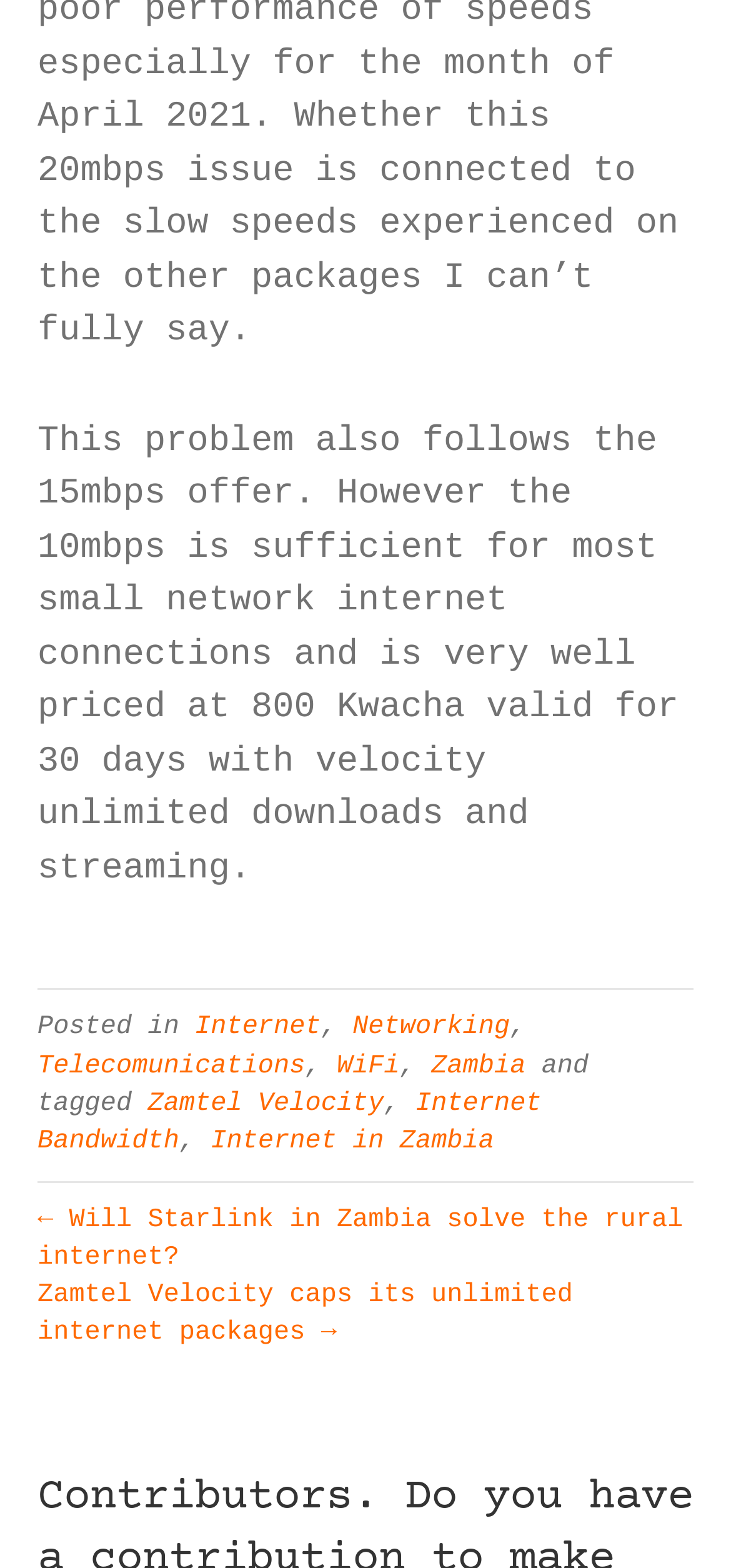Give a short answer using one word or phrase for the question:
What is the price of Zamtel Velocity?

800 Kwacha